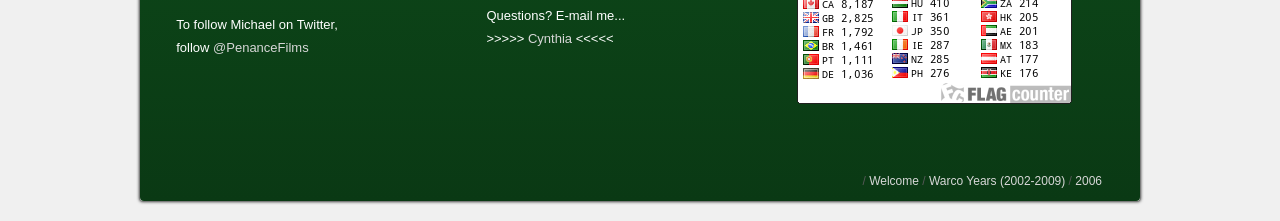Find the bounding box coordinates for the HTML element specified by: "Welcome".

[0.679, 0.787, 0.718, 0.851]